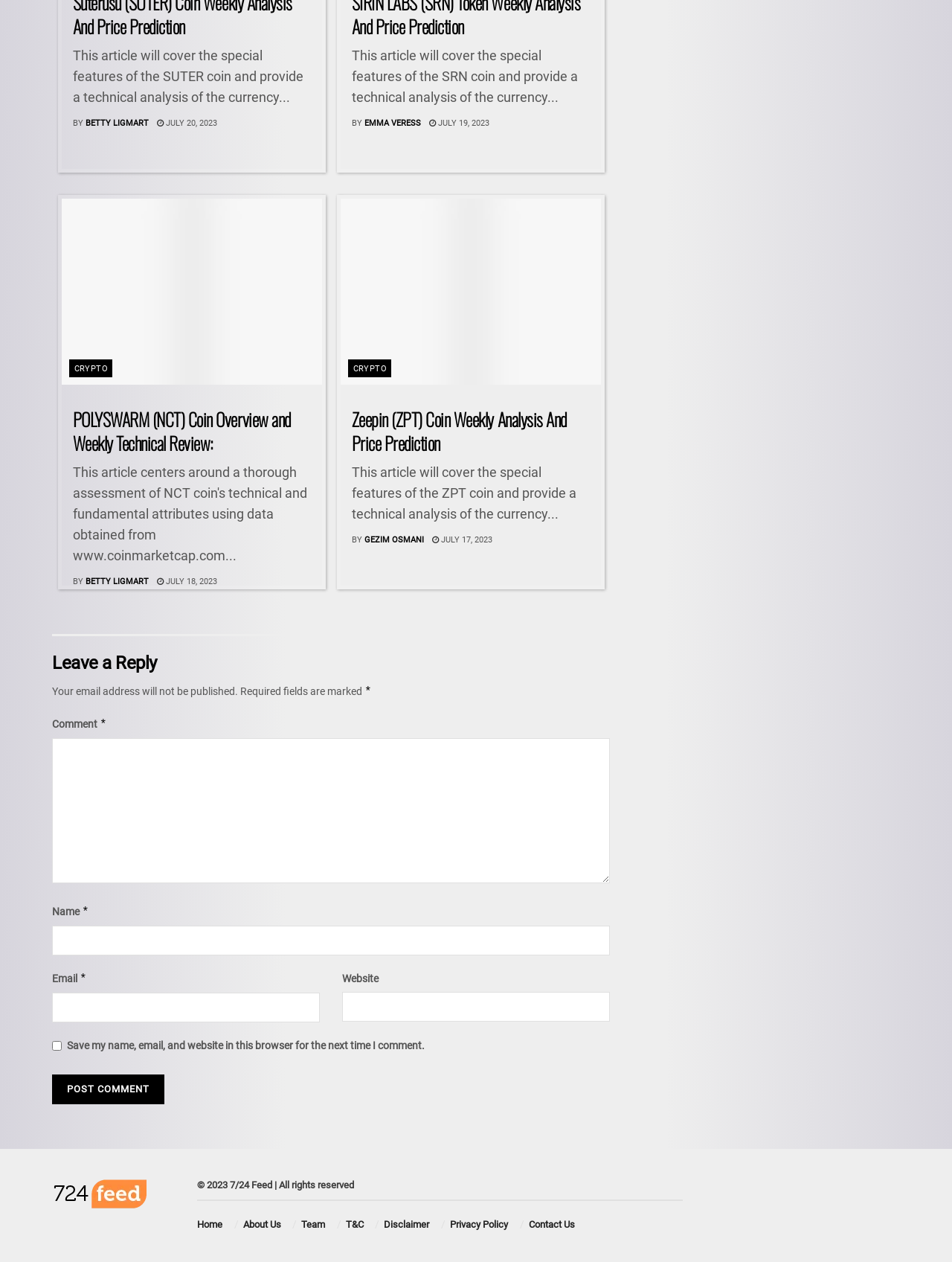Please specify the bounding box coordinates of the element that should be clicked to execute the given instruction: 'Enter a comment in the comment field'. Ensure the coordinates are four float numbers between 0 and 1, expressed as [left, top, right, bottom].

[0.055, 0.474, 0.641, 0.589]